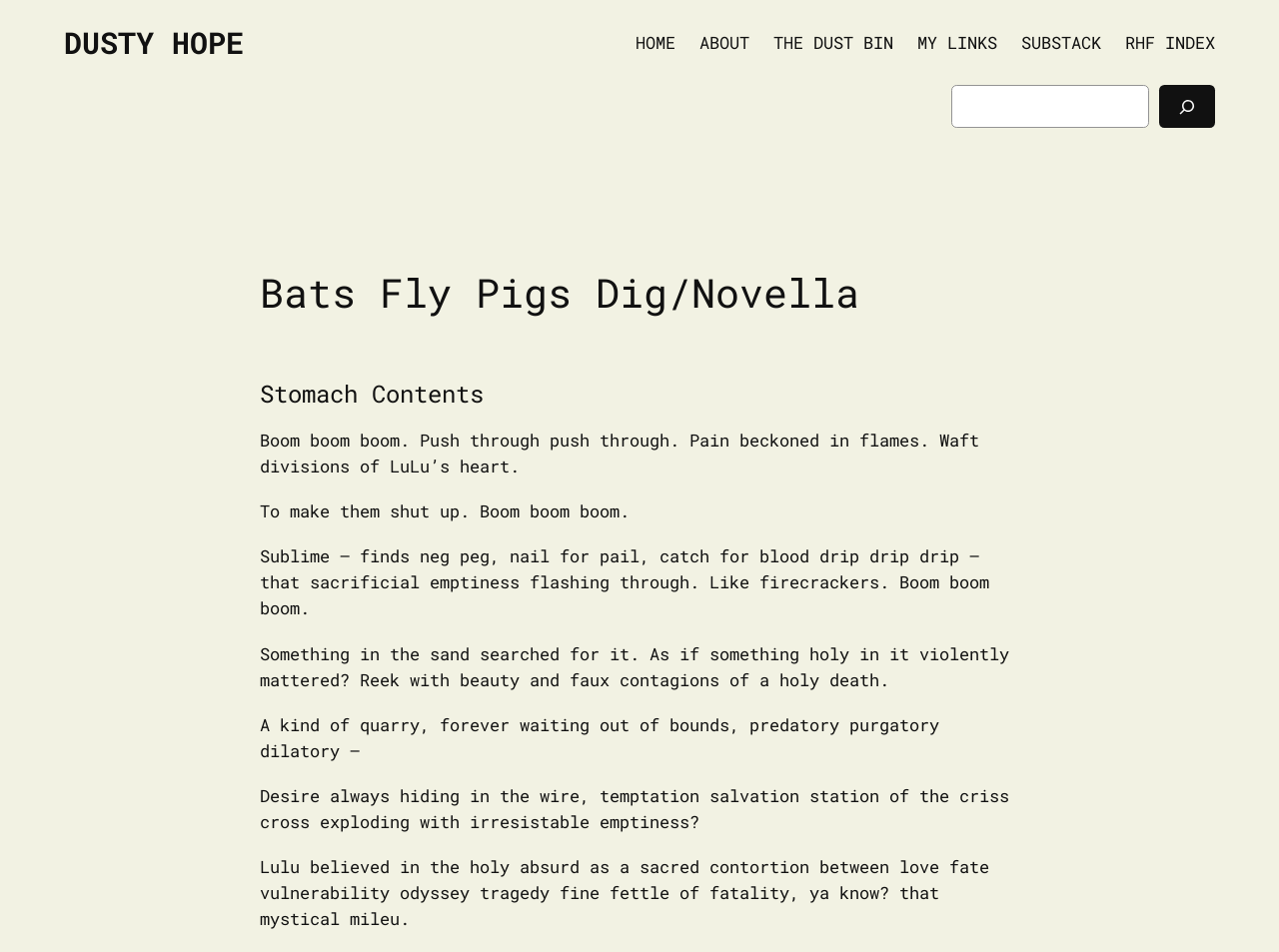Offer an in-depth caption of the entire webpage.

This webpage appears to be a literary blog or a personal writing platform, with a focus on creative writing and storytelling. At the top left corner, there is a link to "DUSTY HOPE". 

On the top right side, there is a primary navigation menu with seven links: "HOME", "ABOUT", "THE DUST BIN", "MY LINKS", "SUBSTACK", "RHF INDEX", and a search bar with a search button and a small image of a magnifying glass. 

Below the navigation menu, there is a large heading that reads "Bats Fly Pigs Dig/Novella", which suggests that this webpage is dedicated to a specific writing project or novel. 

Underneath the heading, there is a smaller heading that reads "Stomach Contents", which appears to be a section or chapter title. 

The main content of the webpage consists of five paragraphs of text, each describing a vivid and poetic scene. The text is written in a lyrical and expressive style, with imagery and metaphors that evoke a sense of intensity and emotion. The paragraphs are not titled, but they seem to be connected by a narrative thread, exploring themes of pain, beauty, and the search for meaning.